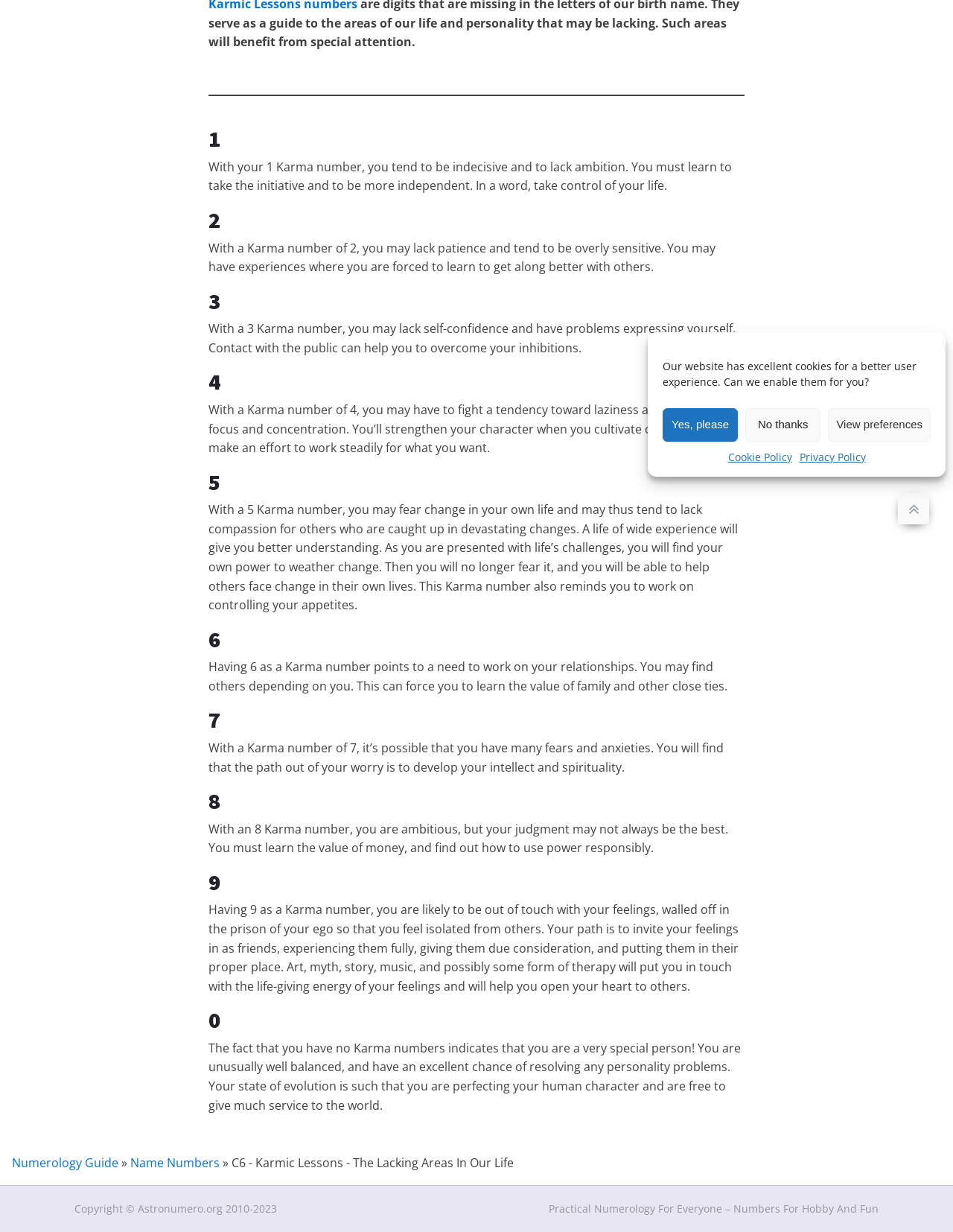Extract the bounding box coordinates of the UI element described by: "parent_node: KARMIC LESSONS". The coordinates should include four float numbers ranging from 0 to 1, e.g., [left, top, right, bottom].

[0.942, 0.4, 0.975, 0.426]